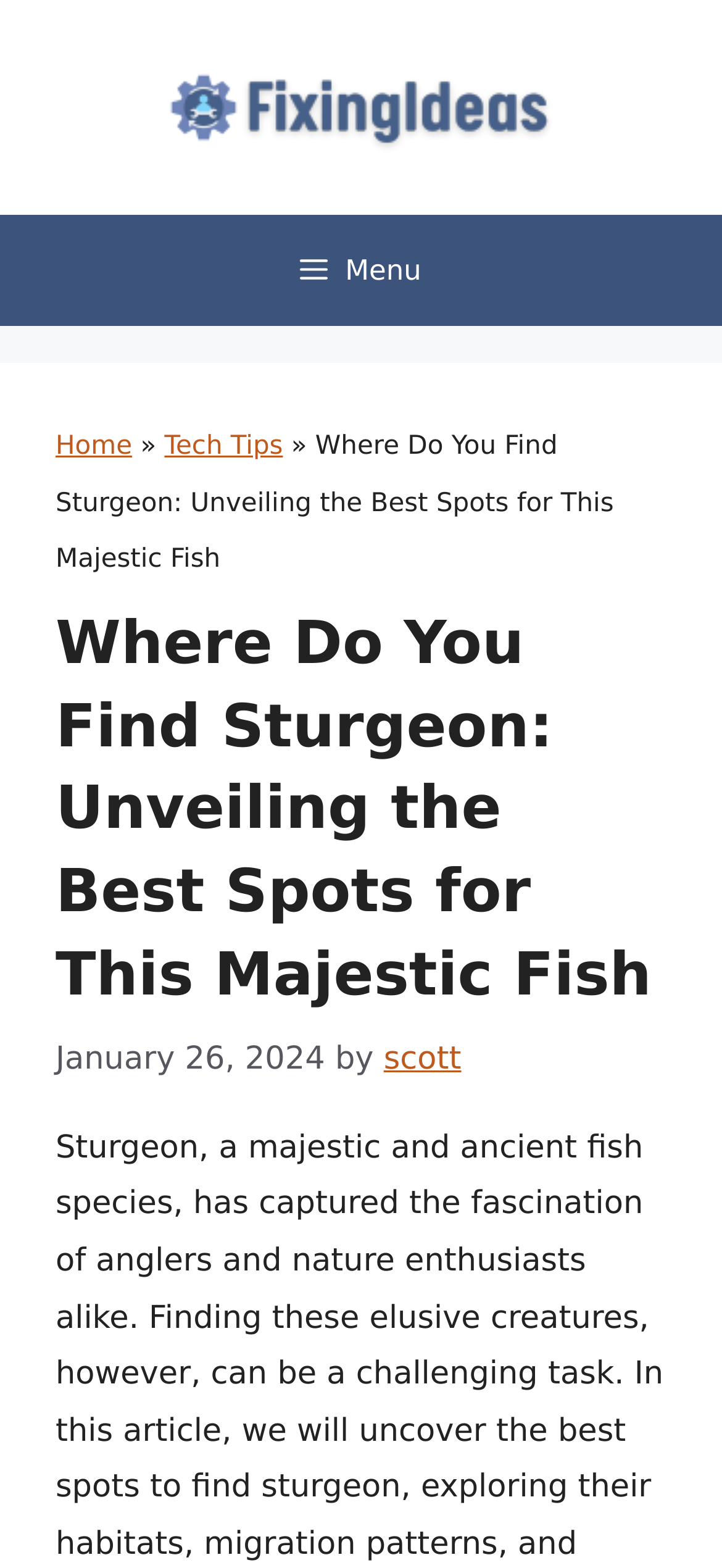Answer the question using only one word or a concise phrase: When was the current article published?

January 26, 2024